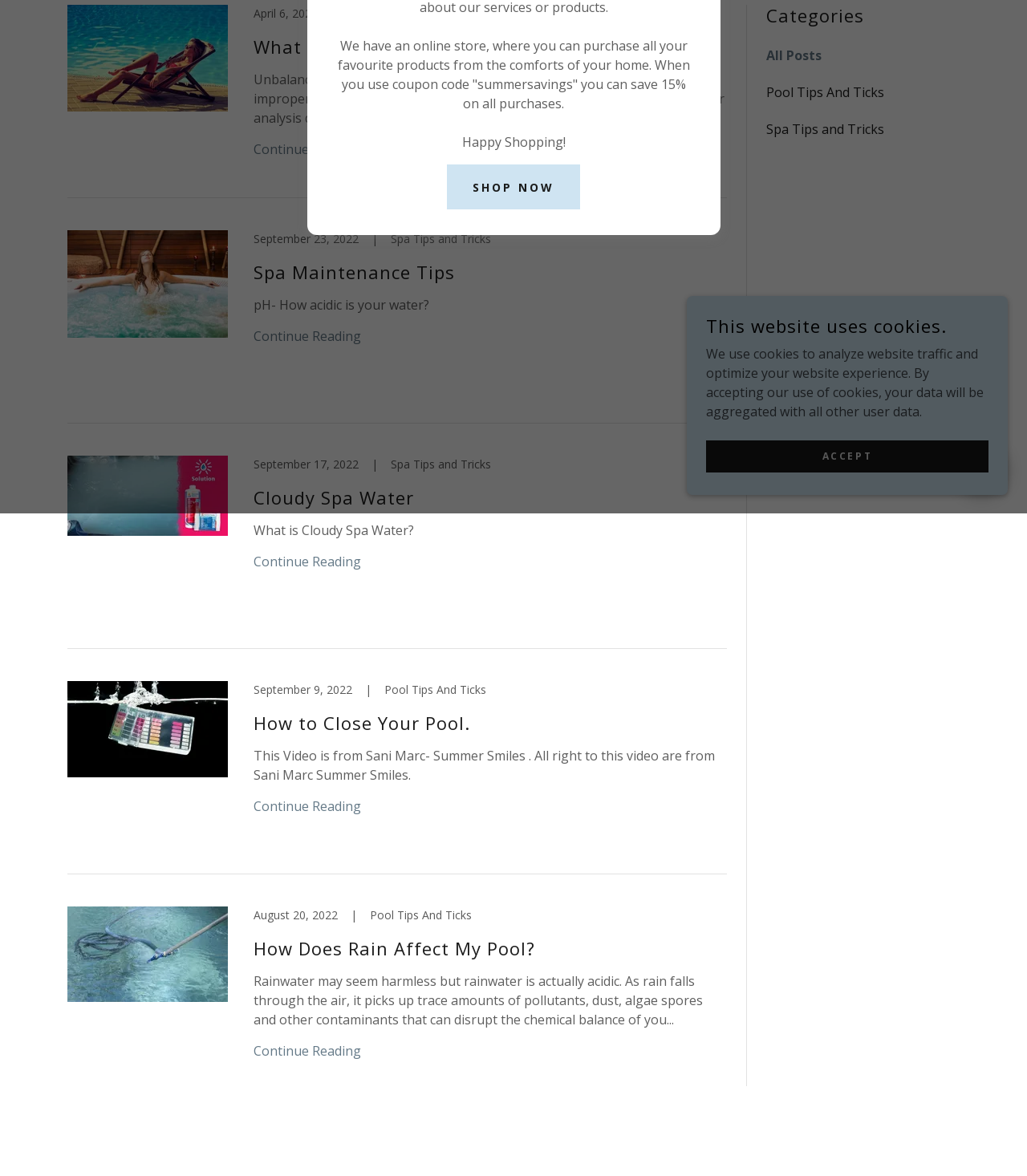Find the bounding box of the element with the following description: "jobs@atmosphere-vfx.com". The coordinates must be four float numbers between 0 and 1, formatted as [left, top, right, bottom].

None